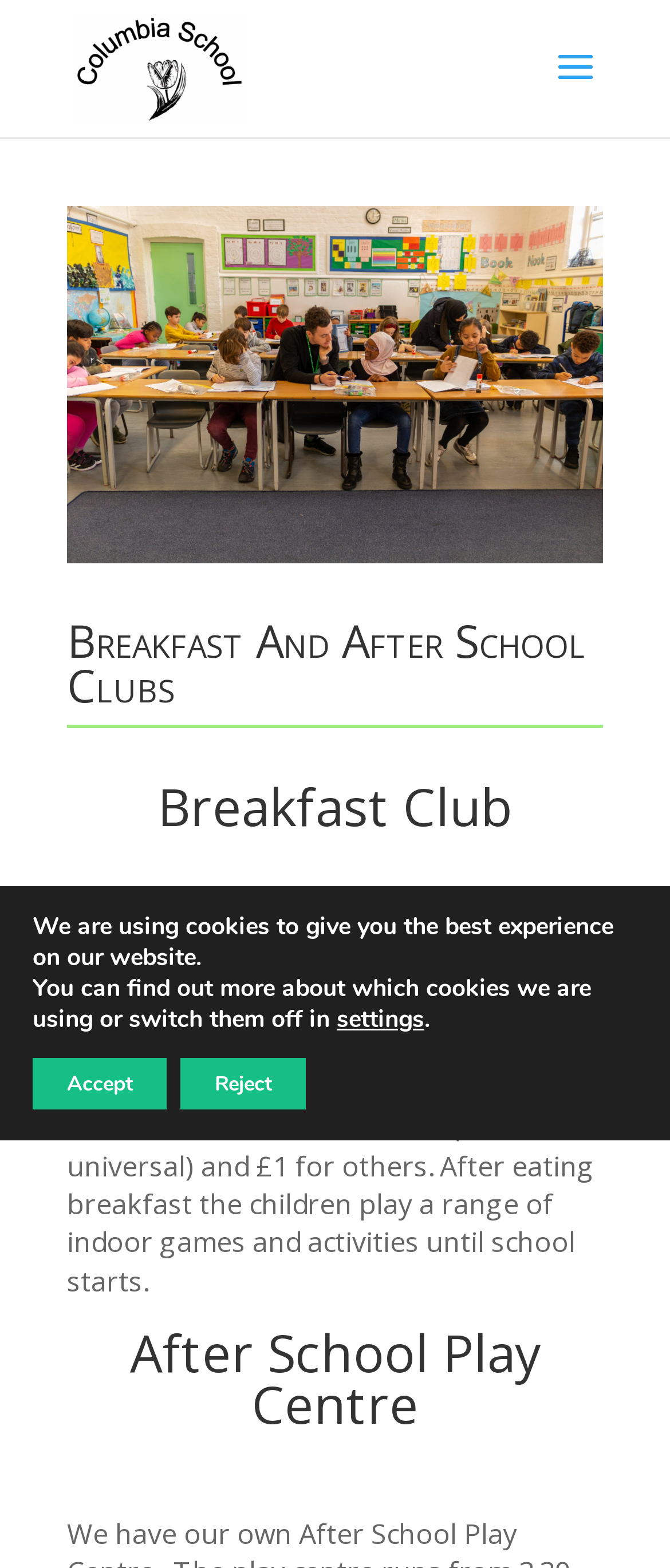Answer the question in a single word or phrase:
How much does breakfast cost for children on free school meals?

50p